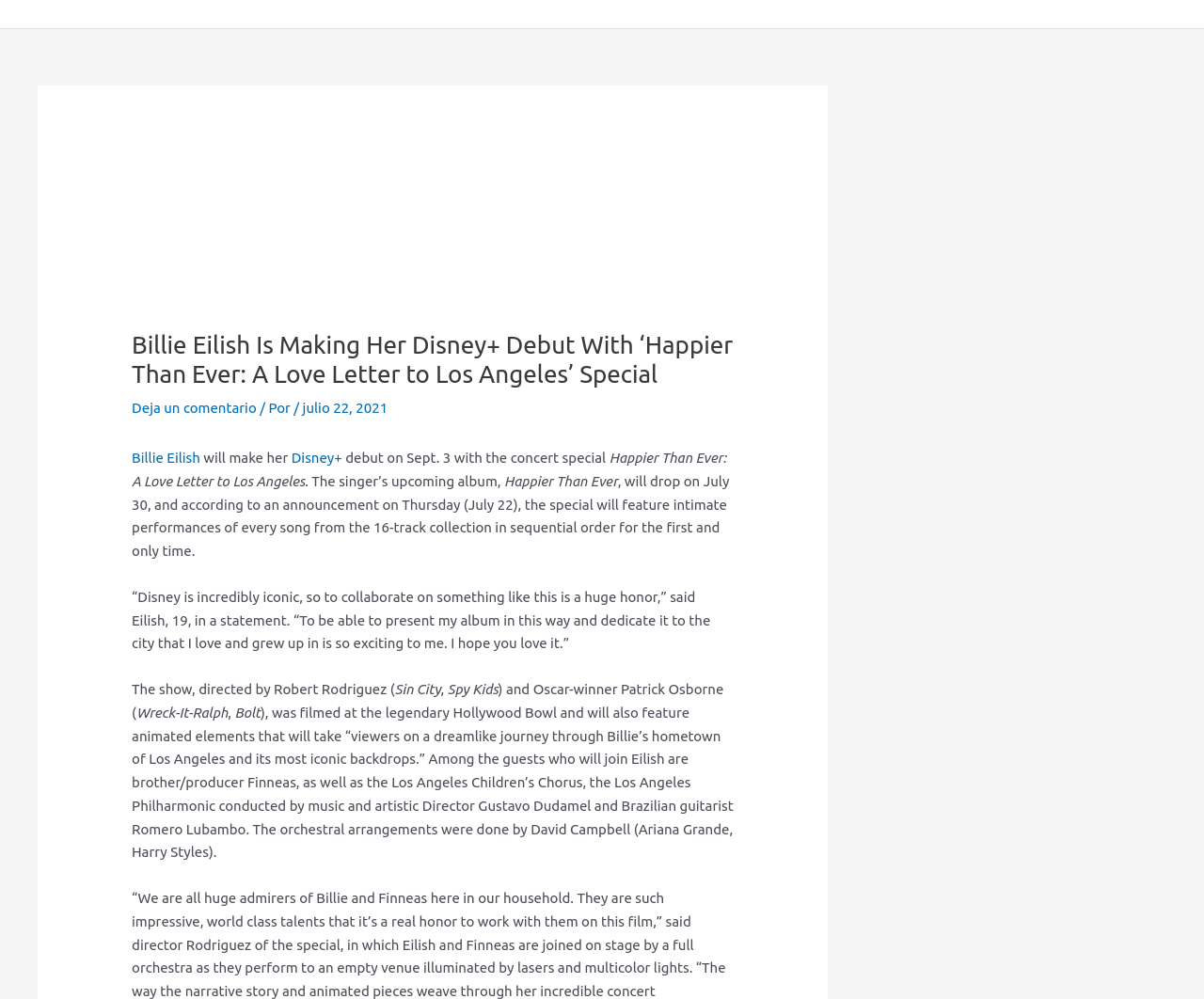What is Billie Eilish's upcoming album?
Please respond to the question with a detailed and informative answer.

I found this information by reading the text on the webpage, specifically the sentence that says 'The singer’s upcoming album, Happier Than Ever,'.